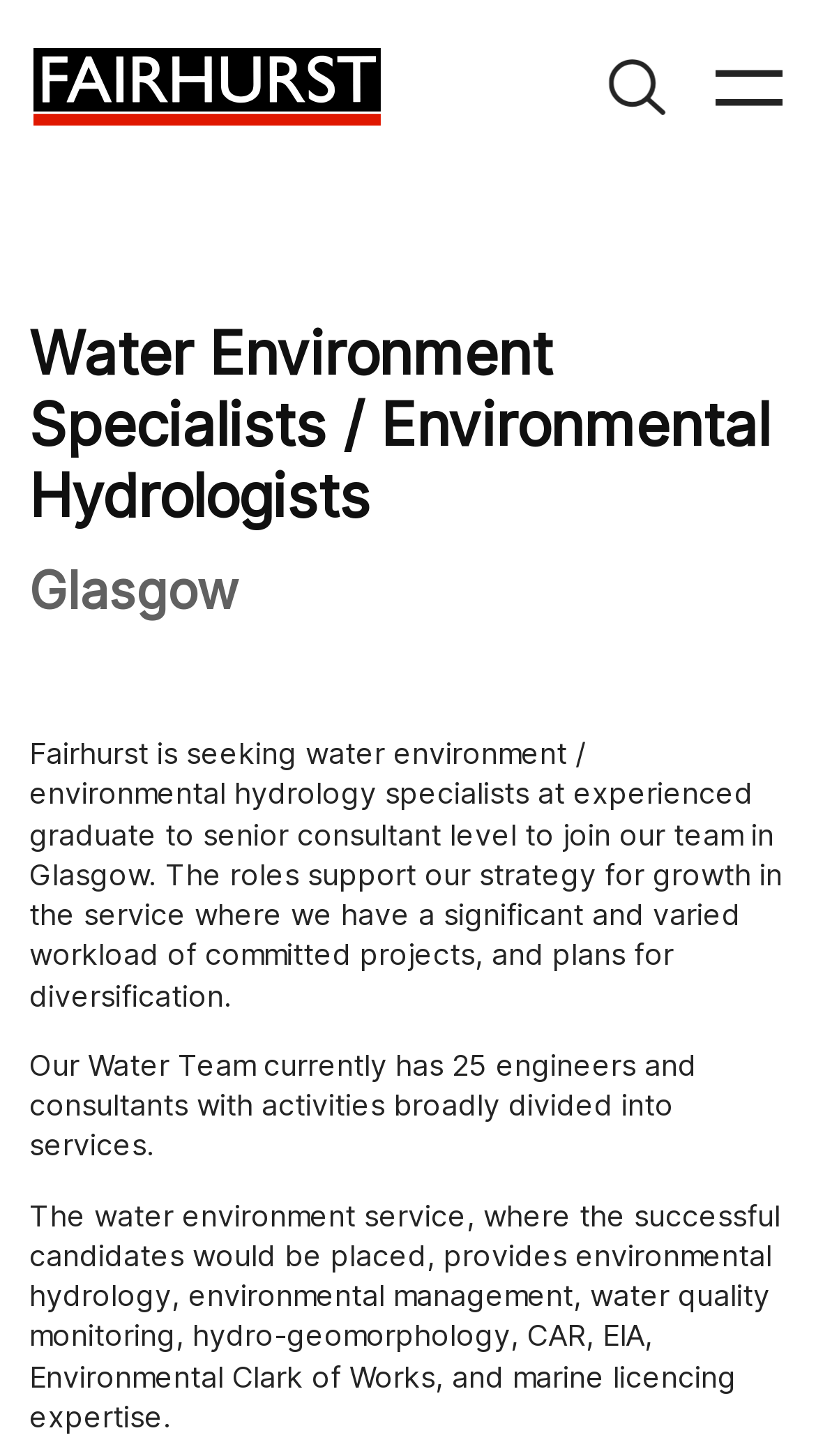Respond to the question below with a single word or phrase:
What is the company name?

Fairhurst